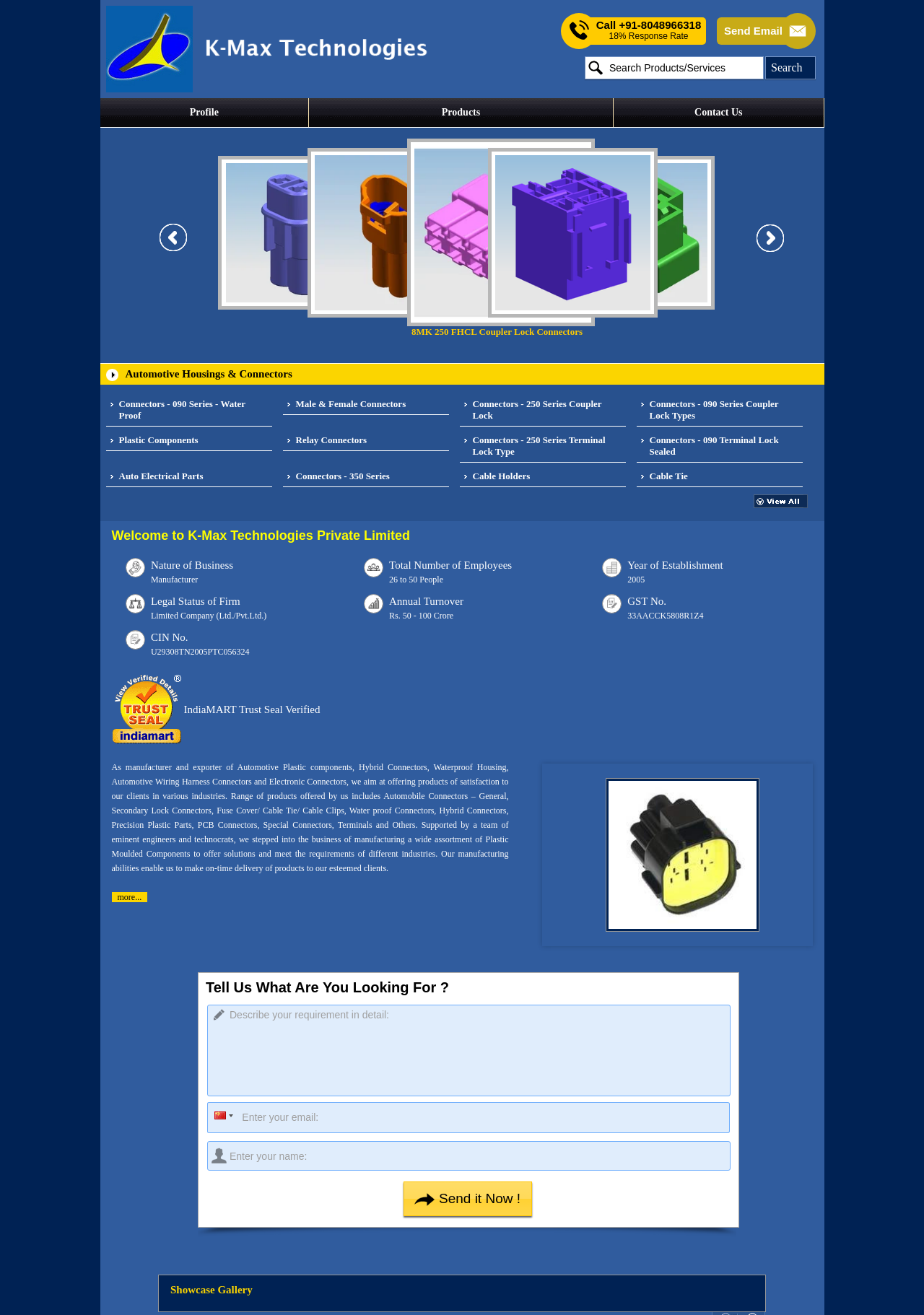Give a short answer to this question using one word or a phrase:
What is the company name?

K-Max Technologies Private Limited